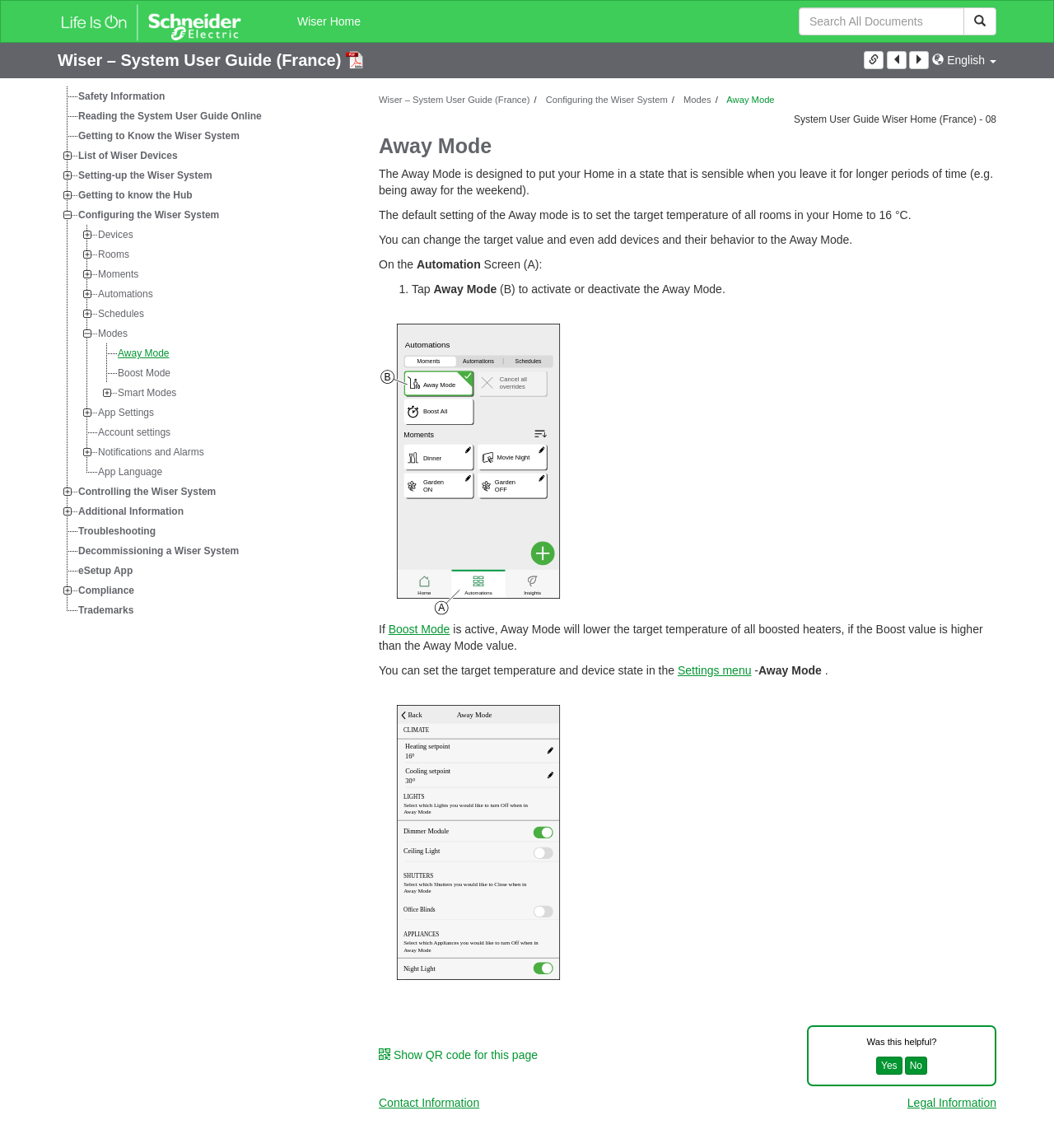From the element description: "Notifications and Alarms", extract the bounding box coordinates of the UI element. The coordinates should be expressed as four float numbers between 0 and 1, in the order [left, top, right, bottom].

[0.092, 0.385, 0.197, 0.402]